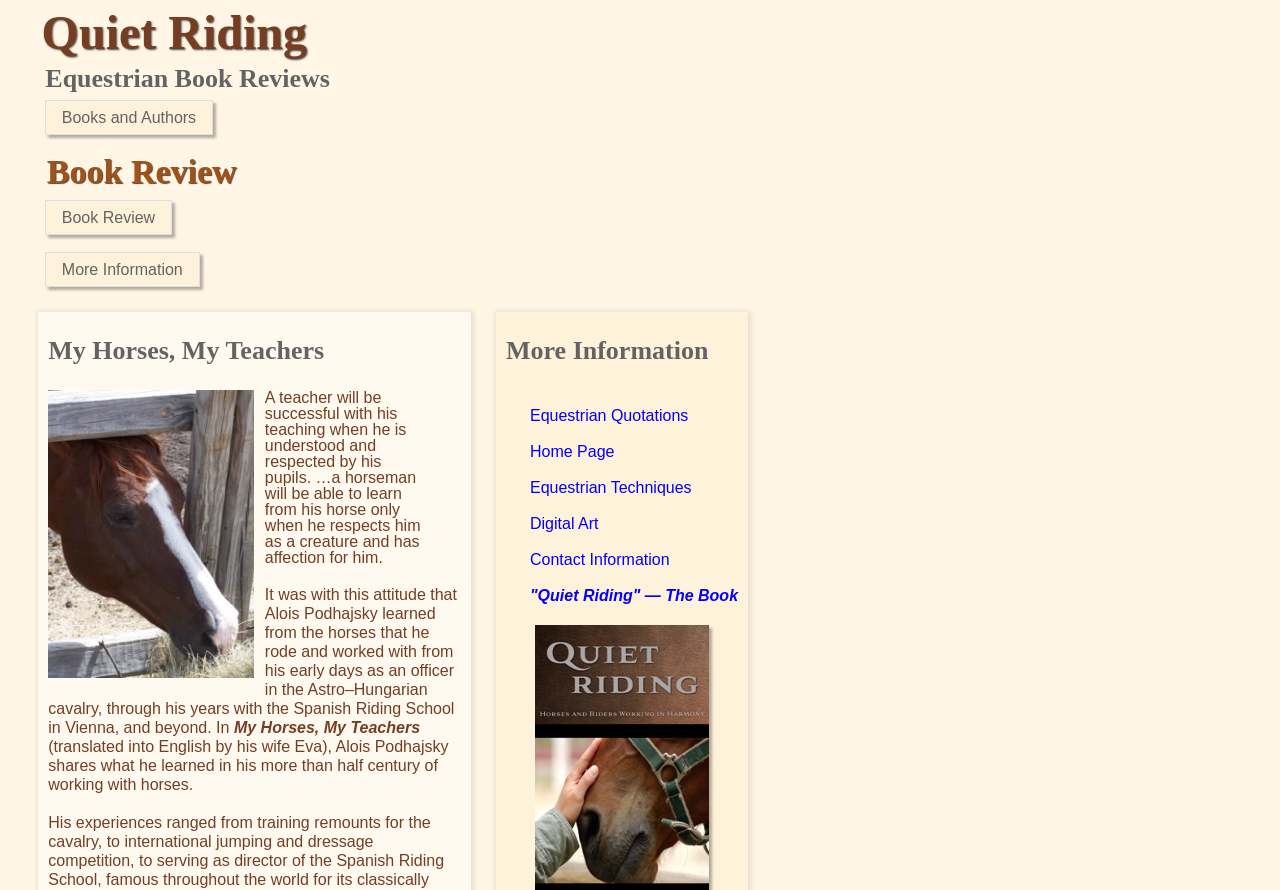Utilize the details in the image to thoroughly answer the following question: What is the author's attitude towards horses?

The author's attitude towards horses can be inferred from the static text element which mentions that 'a horseman will be able to learn from his horse only when he respects him as a creature and has affection for him.' This suggests that the author values a respectful and affectionate approach to working with horses.